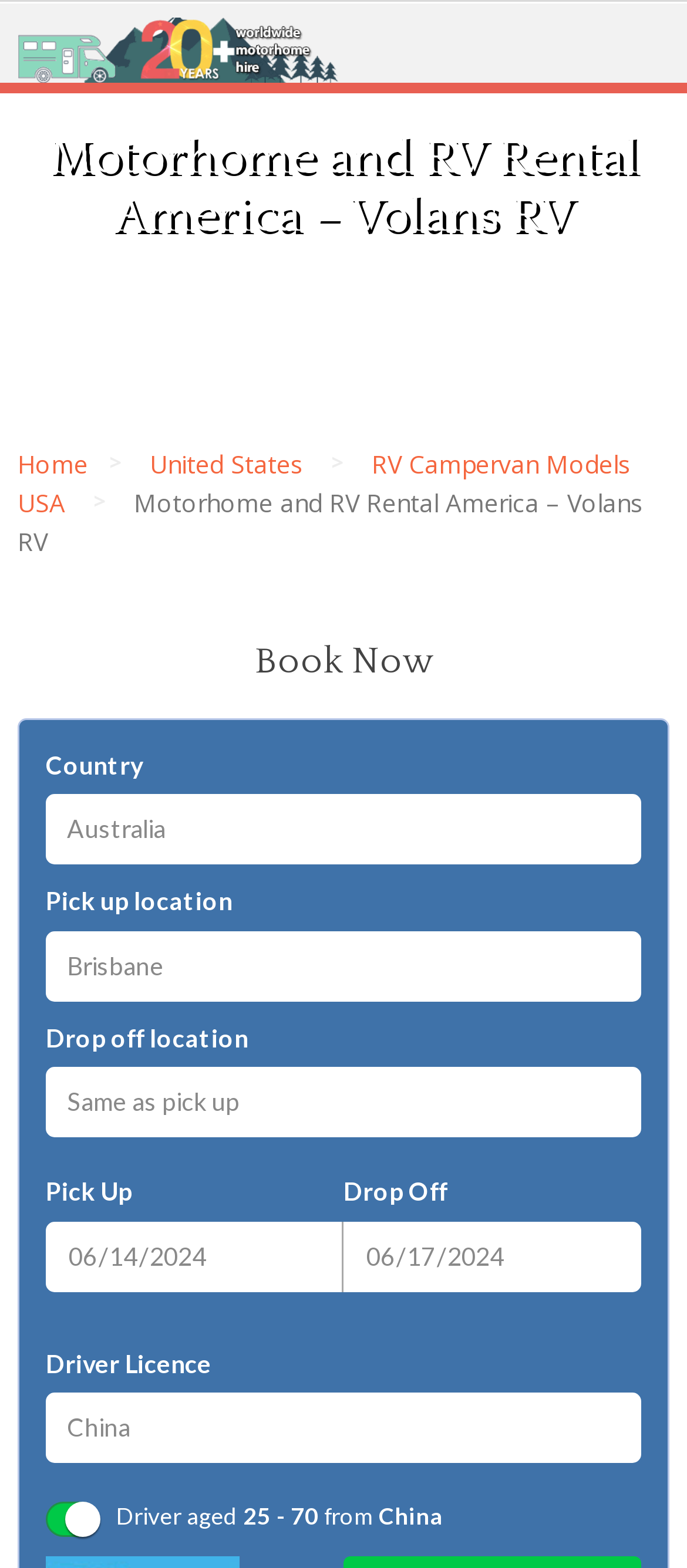Please locate the bounding box coordinates for the element that should be clicked to achieve the following instruction: "Choose a pick-up location". Ensure the coordinates are given as four float numbers between 0 and 1, i.e., [left, top, right, bottom].

[0.097, 0.594, 0.932, 0.639]